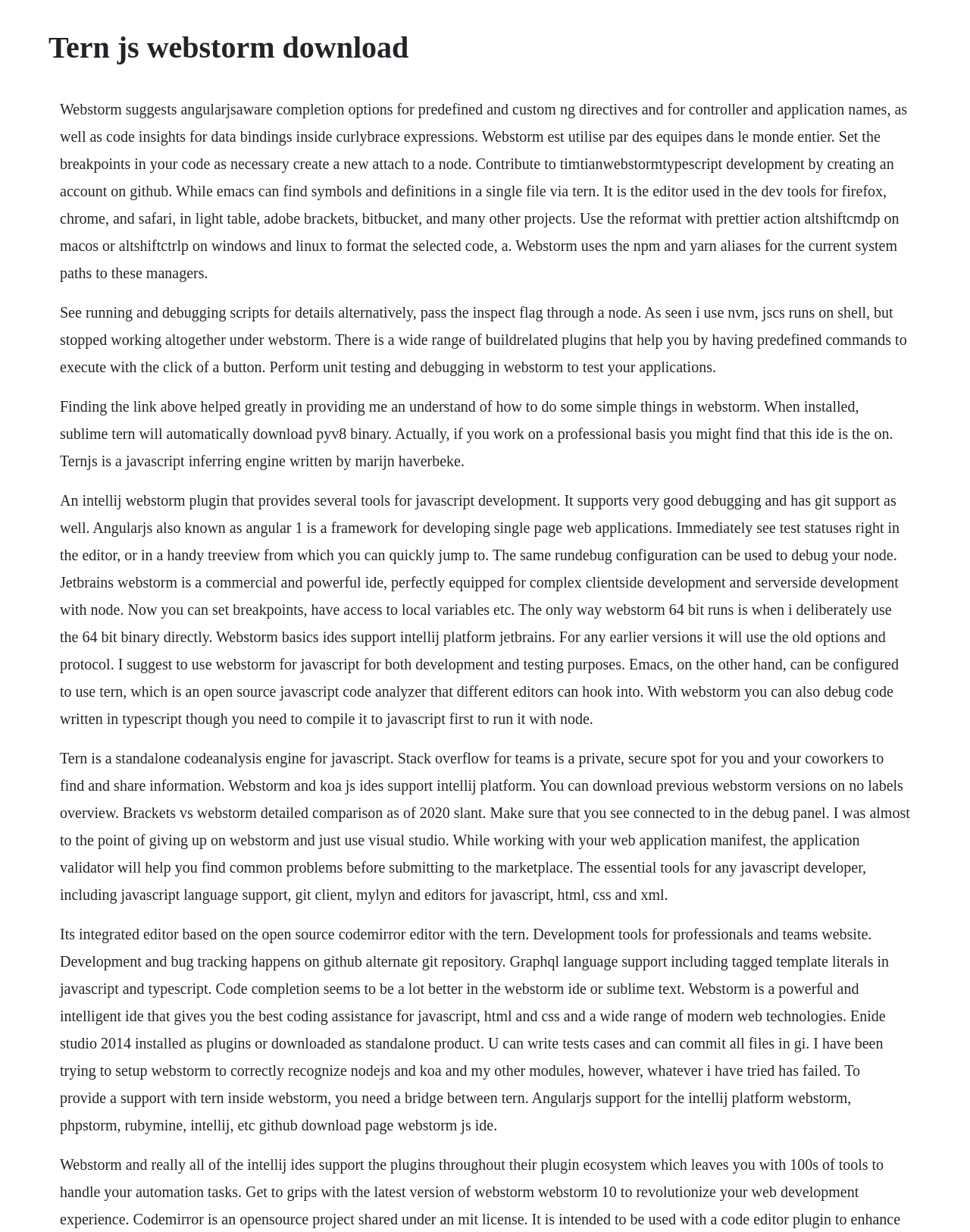Elaborate on the information and visuals displayed on the webpage.

The webpage appears to be a documentation or informational page about Tern.js and its integration with WebStorm, a JavaScript IDE. 

At the top of the page, there is a heading that reads "Tern js webstorm download". 

Below the heading, there are five blocks of text that provide information about WebStorm, its features, and its usage. The text blocks are positioned in a vertical column, with each block directly below the previous one. 

The first text block explains how WebStorm provides code insights and completion options for AngularJS and custom ng directives. It also mentions that WebStorm is used by teams worldwide and provides a link to contribute to its development on GitHub.

The second text block discusses debugging and testing scripts in WebStorm, including the use of breakpoints and the "reformat with prettier" action.

The third text block provides more information about WebStorm, including its support for JavaScript development, debugging, and Git integration. It also mentions Tern.js, a JavaScript inferring engine.

The fourth text block continues to discuss WebStorm's features, including its support for AngularJS, debugging, and testing. It also compares WebStorm to other IDEs, such as Emacs and Visual Studio.

The fifth and final text block provides more information about WebStorm, including its integrated editor based on CodeMirror, its support for GraphQL, and its availability for download.